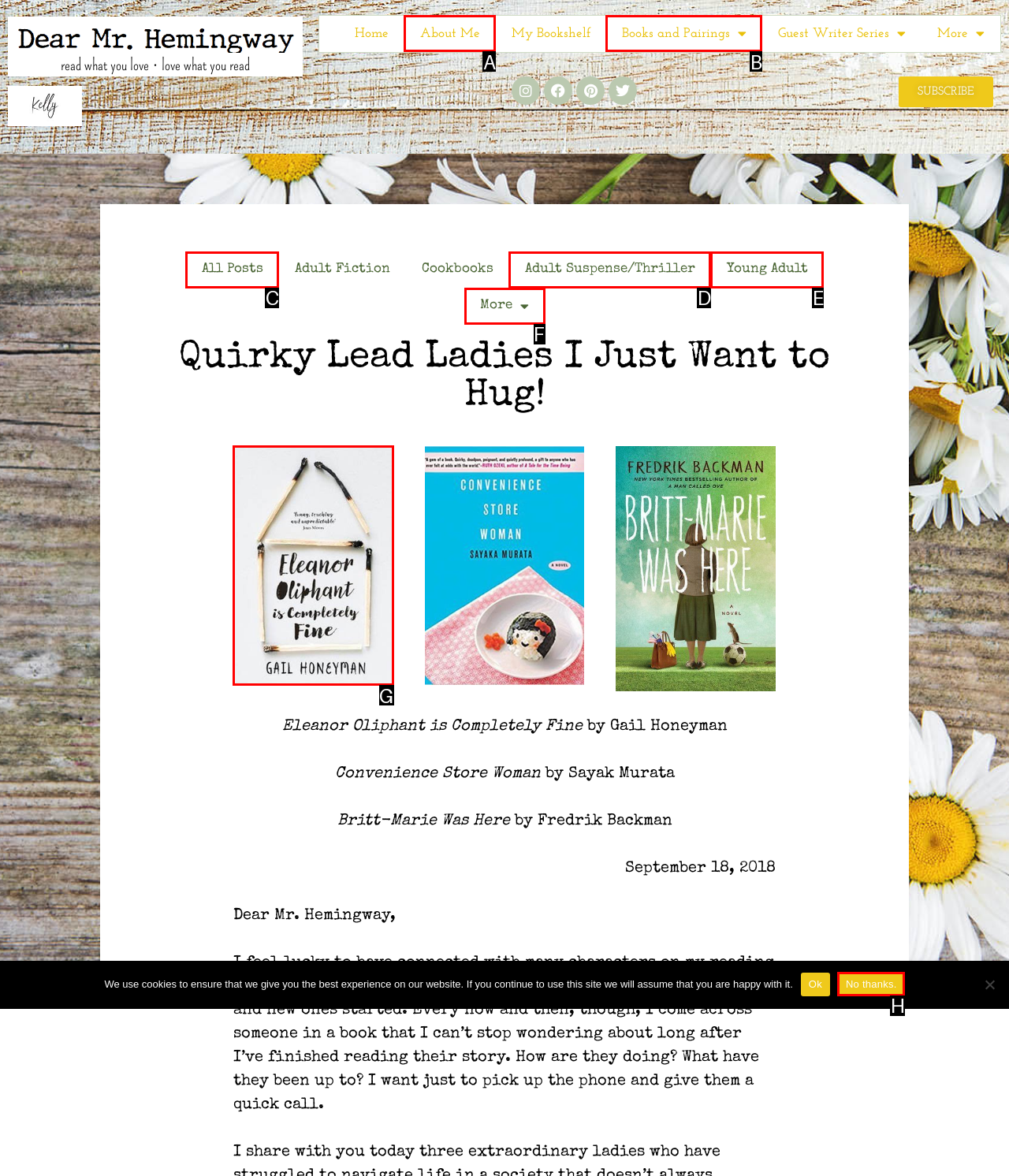Select the HTML element that needs to be clicked to carry out the task: View 'Eleanor Oliphant is Completely Fine' book details
Provide the letter of the correct option.

G